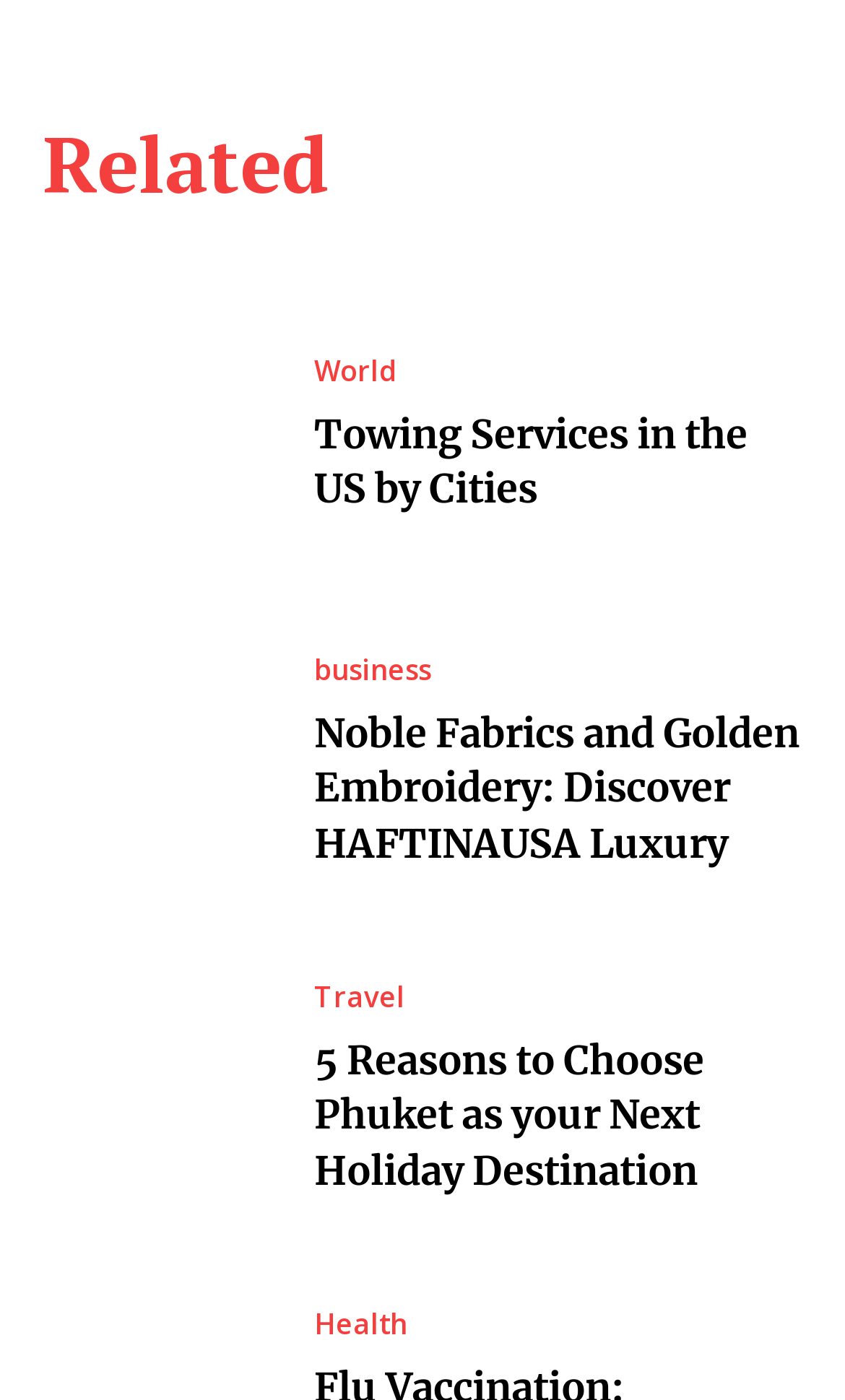Find the bounding box coordinates for the element that must be clicked to complete the instruction: "View towing services in the US by cities". The coordinates should be four float numbers between 0 and 1, indicated as [left, top, right, bottom].

[0.051, 0.214, 0.321, 0.409]